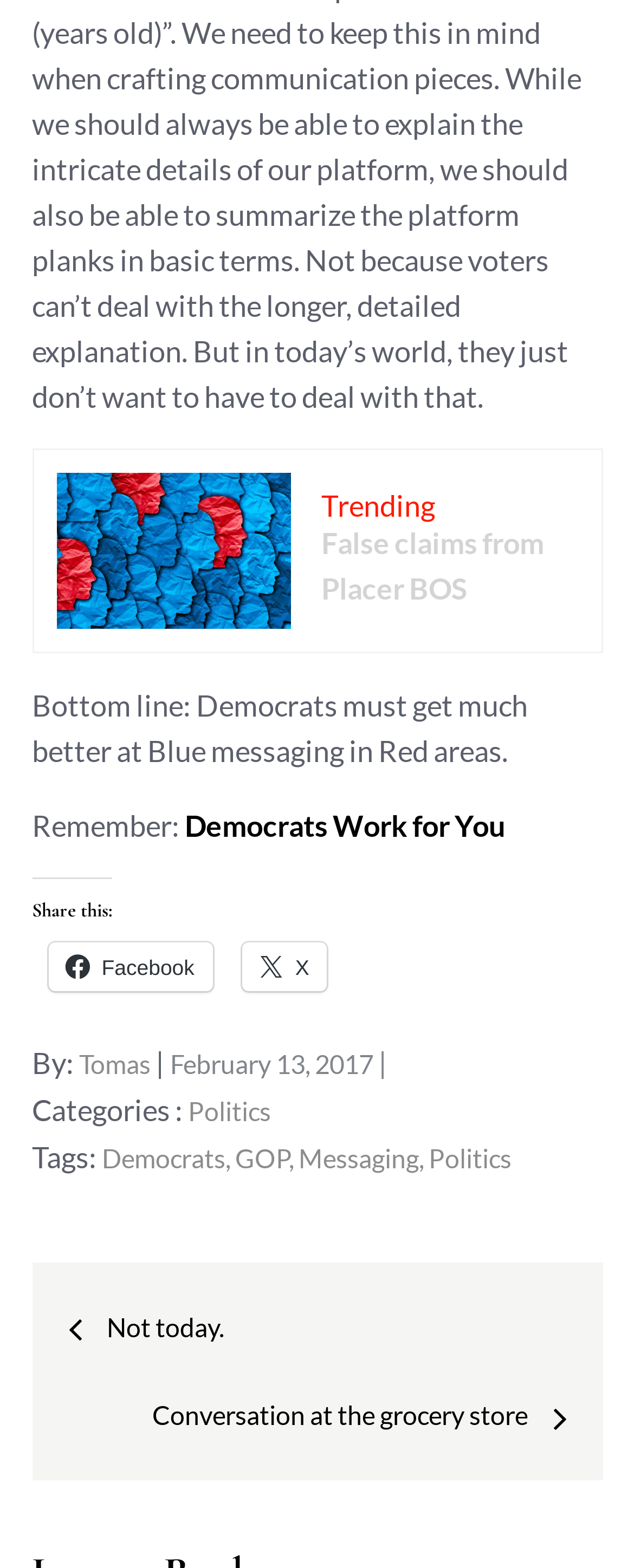Please find the bounding box coordinates of the section that needs to be clicked to achieve this instruction: "Click on the 'False claims from Placer BOS' link".

[0.506, 0.334, 0.858, 0.386]